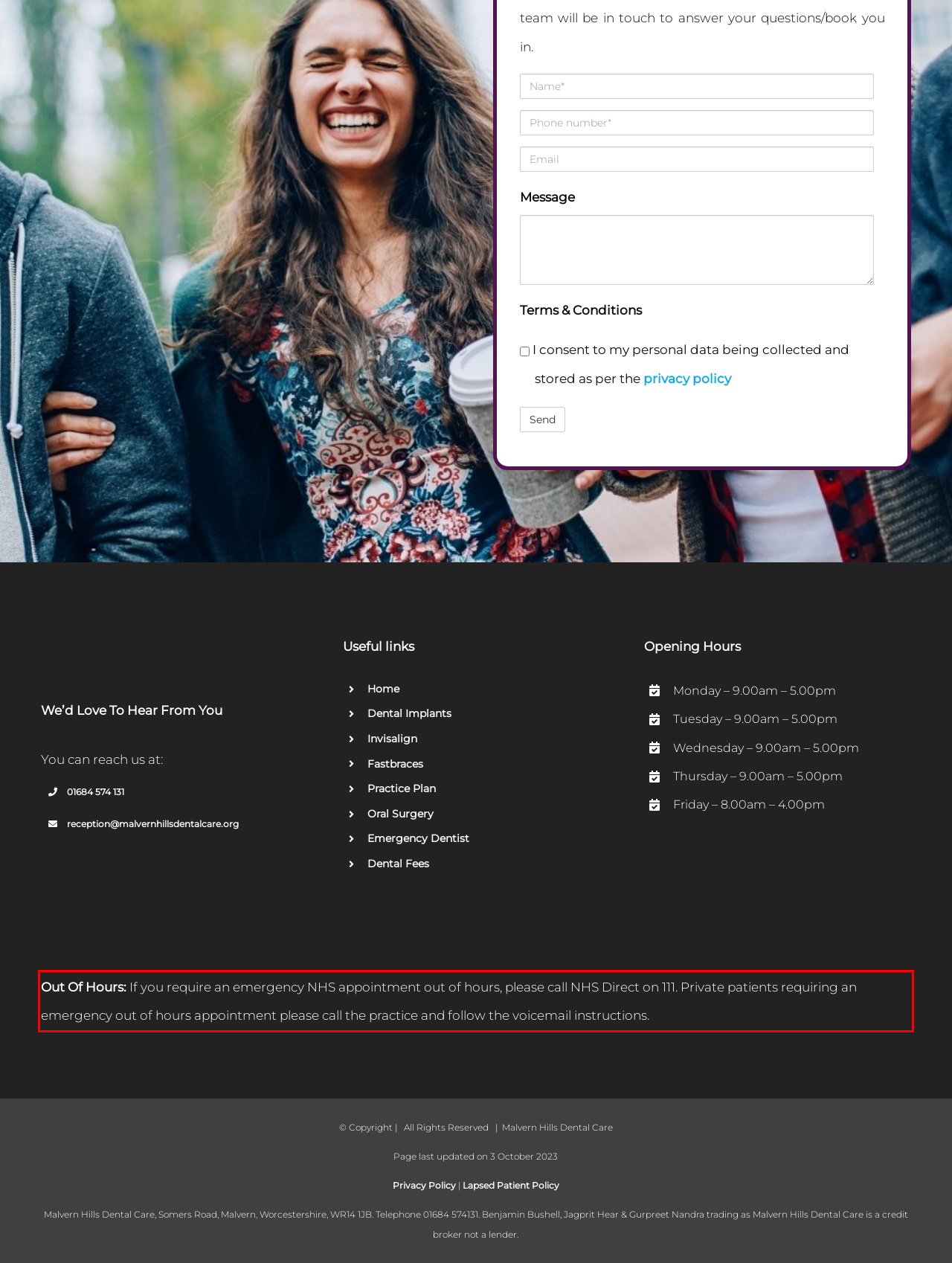Using OCR, extract the text content found within the red bounding box in the given webpage screenshot.

Out Of Hours: If you require an emergency NHS appointment out of hours, please call NHS Direct on 111. Private patients requiring an emergency out of hours appointment please call the practice and follow the voicemail instructions.